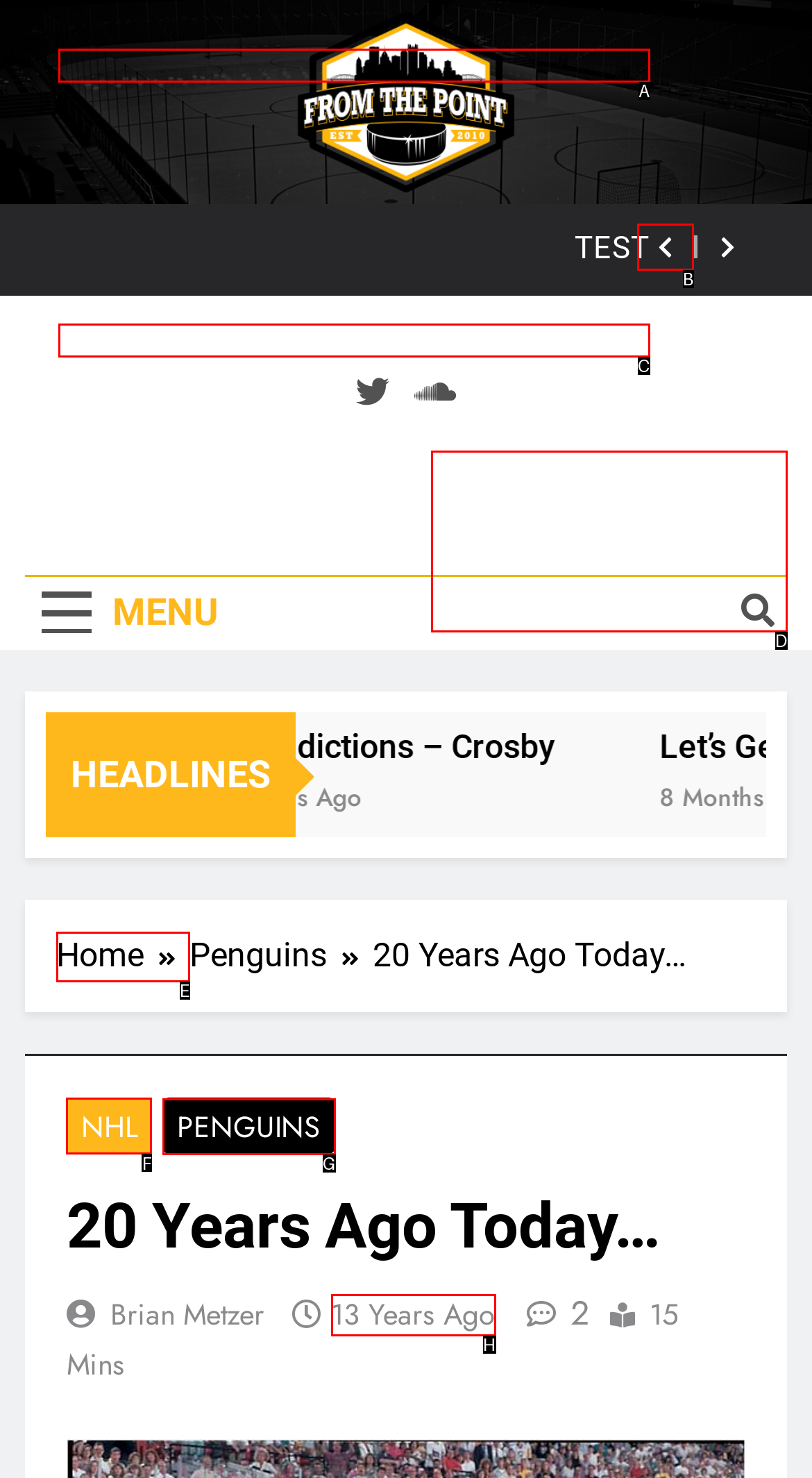Which letter corresponds to the correct option to complete the task: Click the NHL link?
Answer with the letter of the chosen UI element.

F